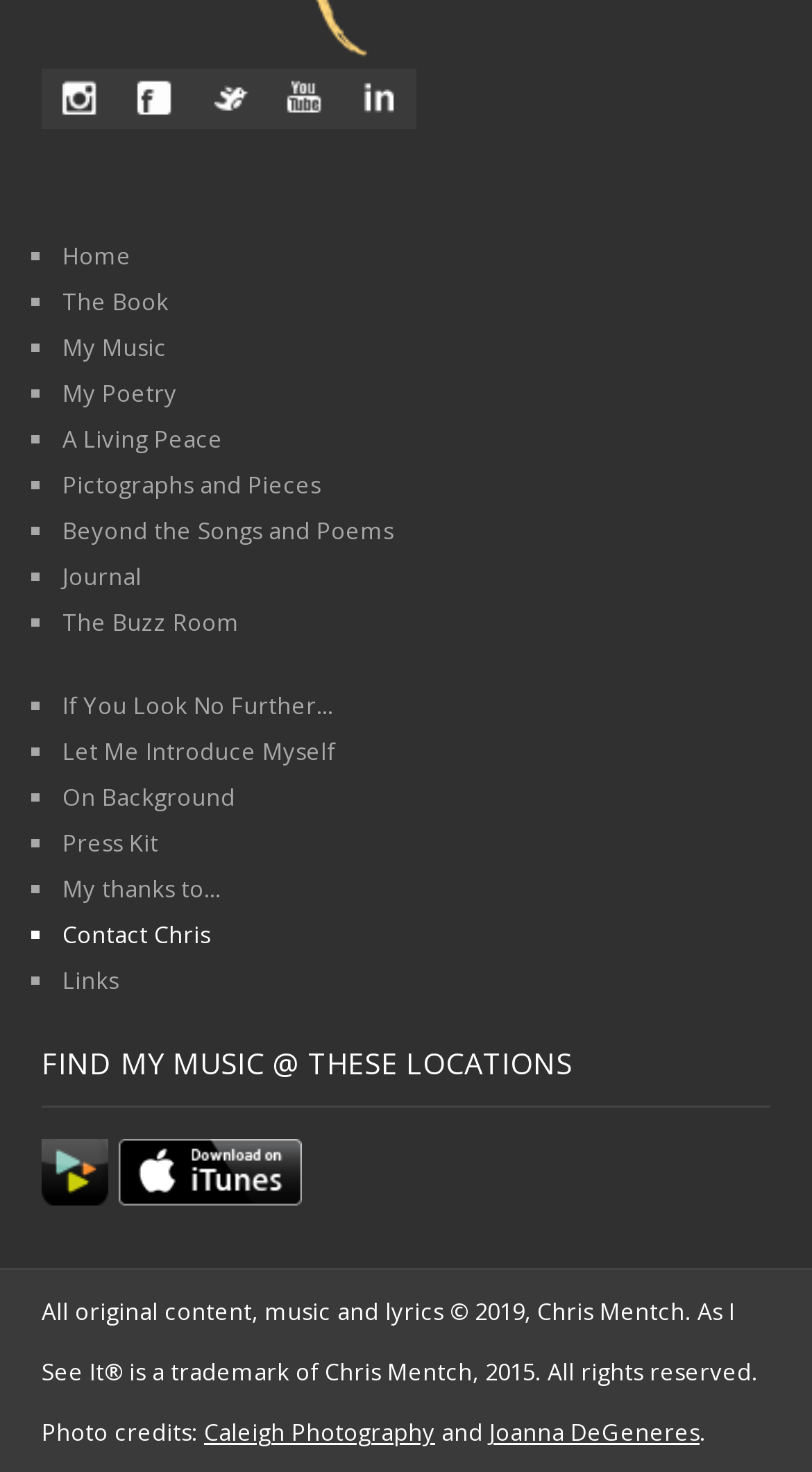Determine the coordinates of the bounding box that should be clicked to complete the instruction: "Visit The Book page". The coordinates should be represented by four float numbers between 0 and 1: [left, top, right, bottom].

[0.077, 0.194, 0.208, 0.216]